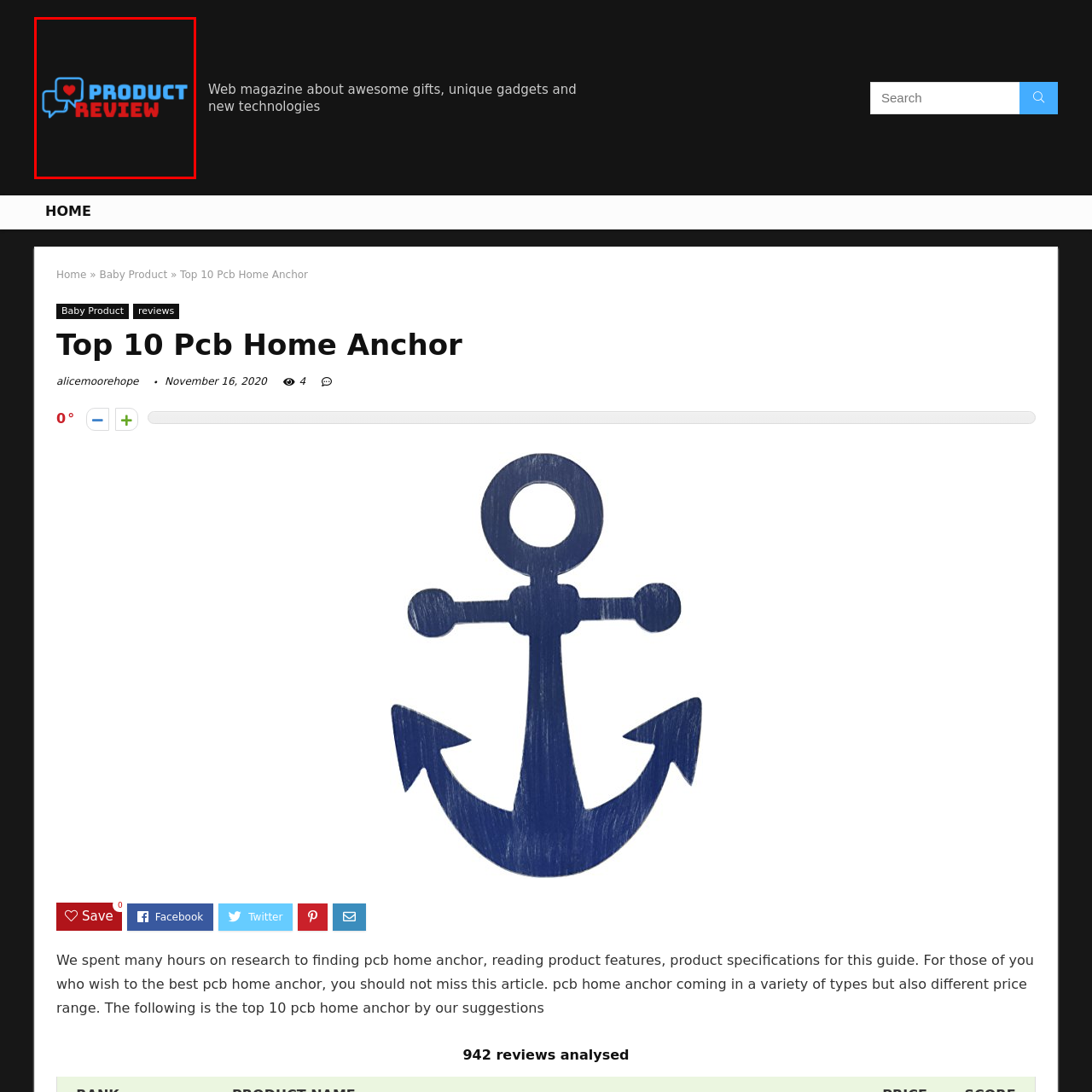How many speech bubble icons are present?
Pay attention to the segment of the image within the red bounding box and offer a detailed answer to the question.

The question asks about the number of speech bubble icons accompanying the text 'PRODUCT REVIEW'. A close look at the design reveals that there are two speech bubble icons, one of which is highlighted with a heart symbol, suggesting a focus on consumer opinions and passion for helpful reviews.